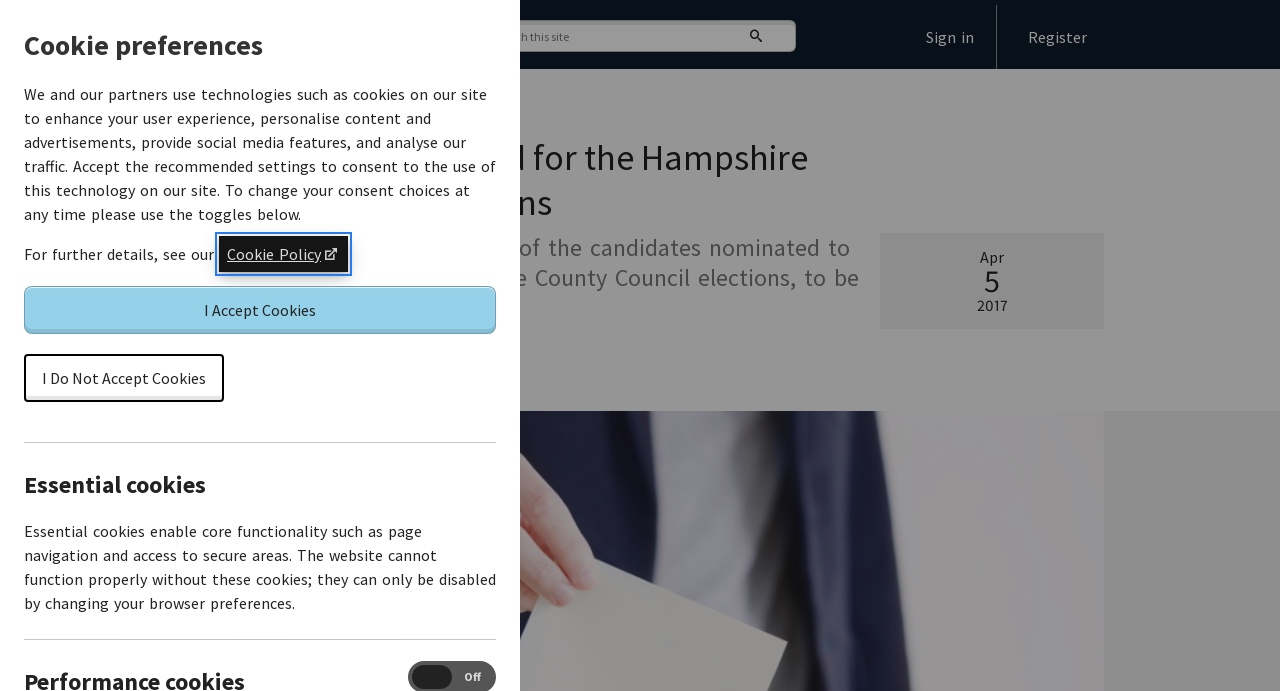Using the provided element description, identify the bounding box coordinates as (top-left x, top-left y, bottom-right x, bottom-right y). Ensure all values are between 0 and 1. Description: News

[0.186, 0.127, 0.212, 0.156]